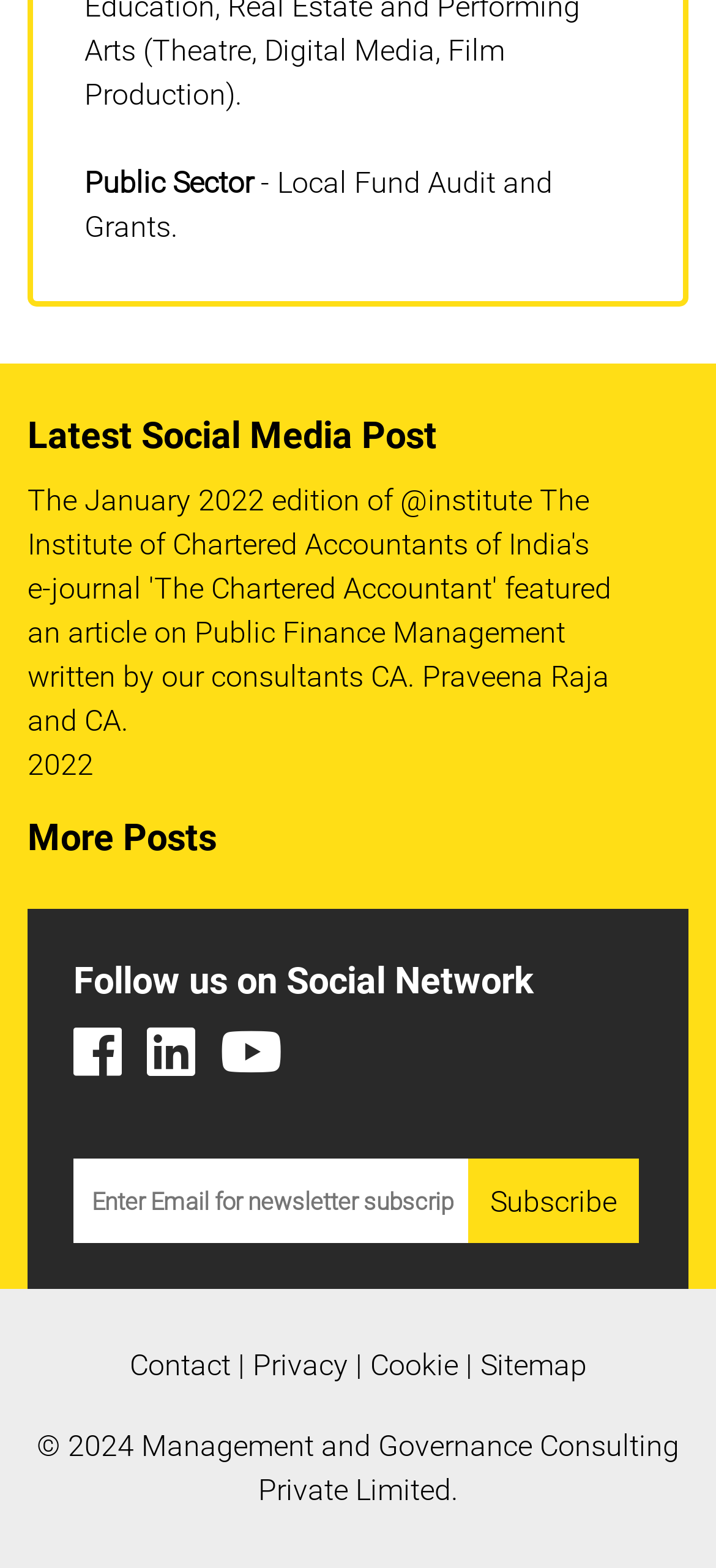Identify the bounding box coordinates of the part that should be clicked to carry out this instruction: "View the sitemap".

[0.671, 0.859, 0.819, 0.882]